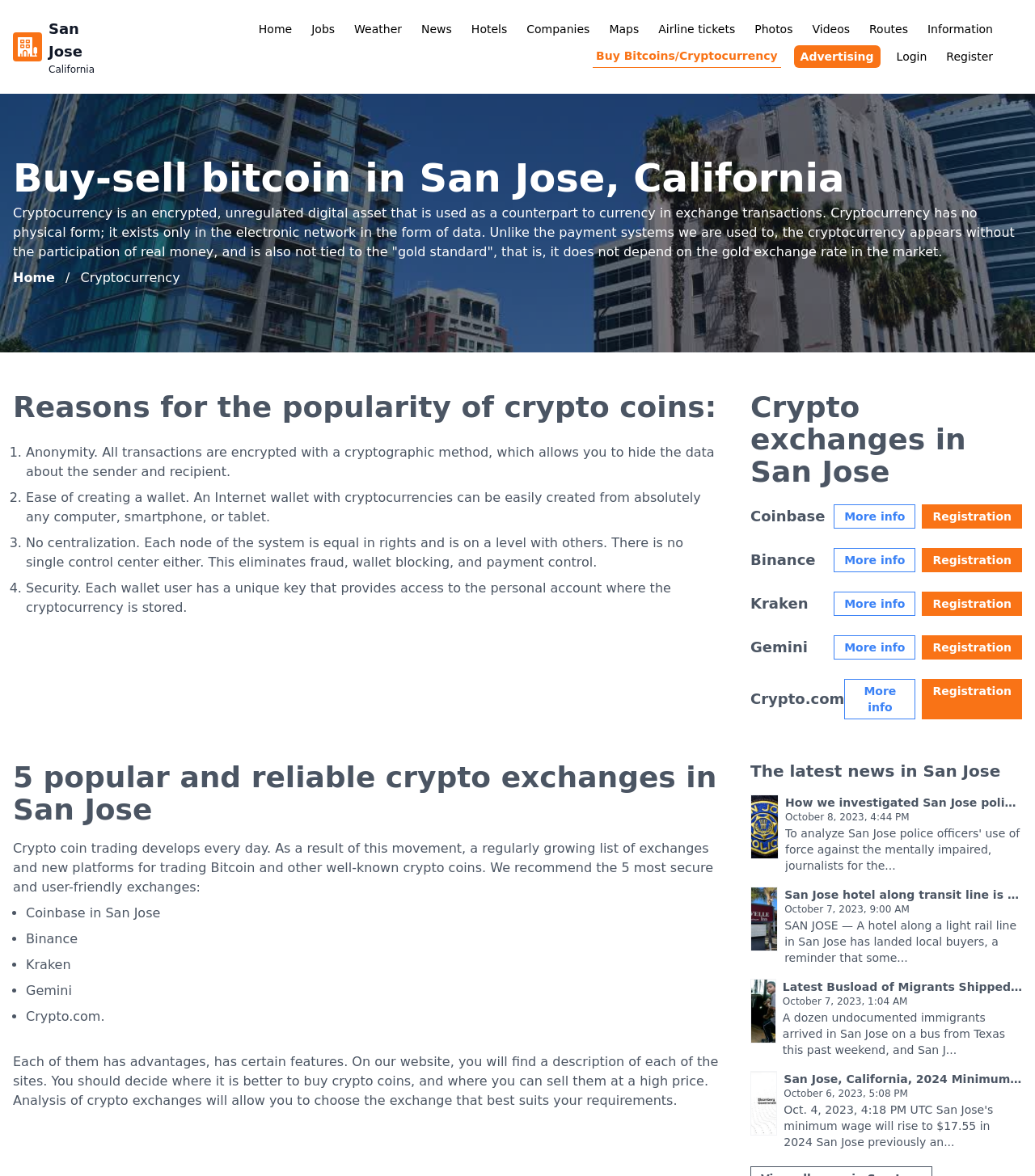Find the coordinates for the bounding box of the element with this description: "More info".

[0.806, 0.503, 0.885, 0.524]